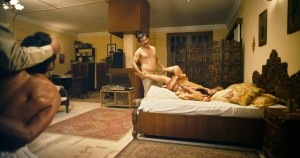Give an elaborate caption for the image.

The image portrays a disturbing and intense scene from the film "Children Of War," directed by Mrityunjay Devvrat. It captures a moment of extreme violation, illustrating the harrowing reality faced by its characters against the backdrop of the Bangladesh Liberation War in 1971. The setting, a modest bedroom, contrasts sharply with the raw emotion and dark themes depicted. 

In this powerful frame, two men confront a woman, highlighting the brutality and horror of the situation. The film delves into the deep psychological and physical trauma inflicted during this tumultuous period of history, with the narrative focusing on a Bengali journalist and his wife. The scene serves as a poignant commentary on the myriad atrocities committed, as well as the psychological scars that remain in the wake of such violence. 

The film's exploration of such brutal themes is designed to elicit a visceral response from the audience, pushing them to confront the impact of war not just on nations, but on individuals and families as well. It’s a disturbing yet necessary portrayal of a dark chapter in history, encapsulated through strong performances and haunting imagery.